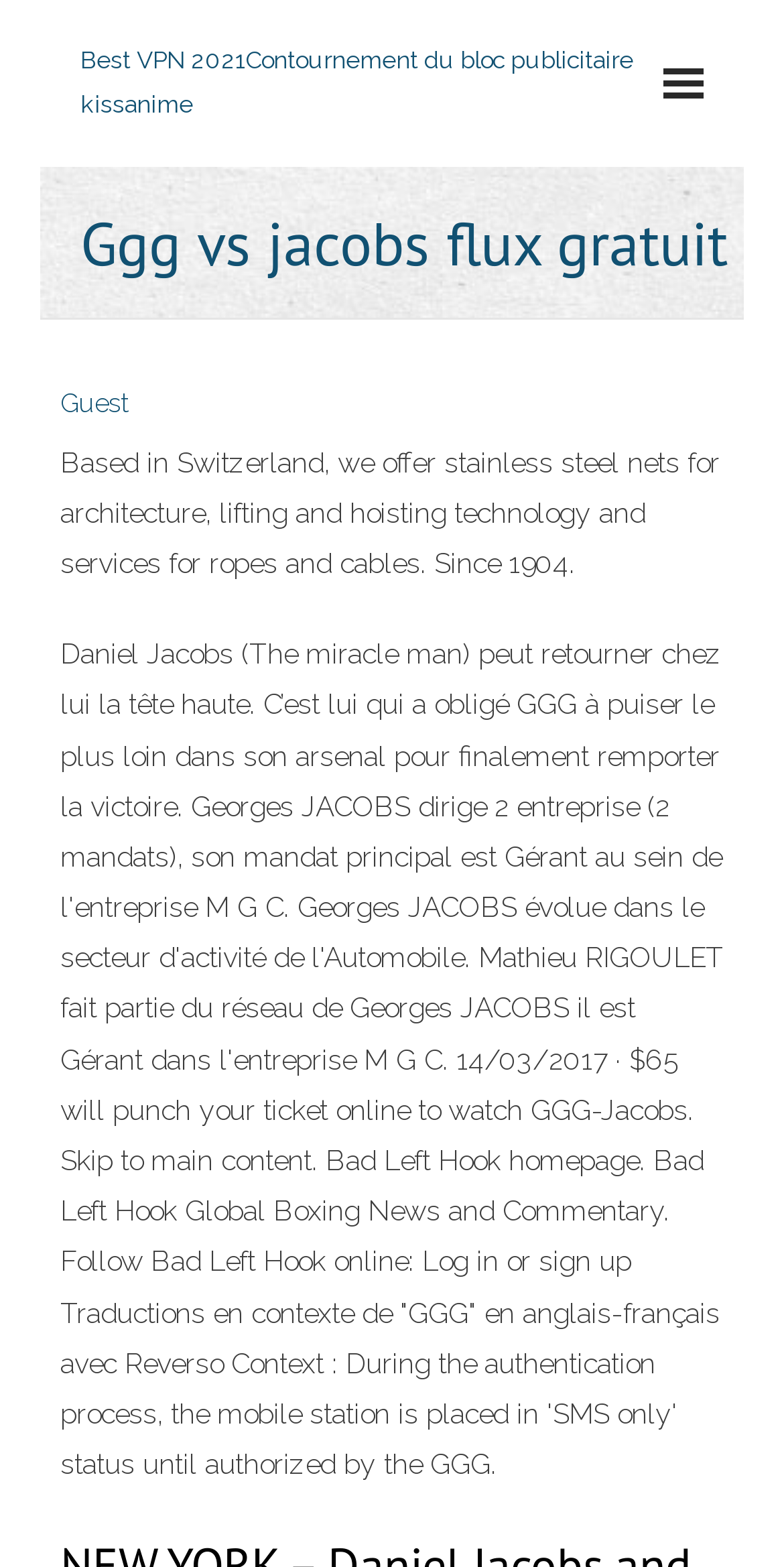Can you find and provide the main heading text of this webpage?

Ggg vs jacobs flux gratuit